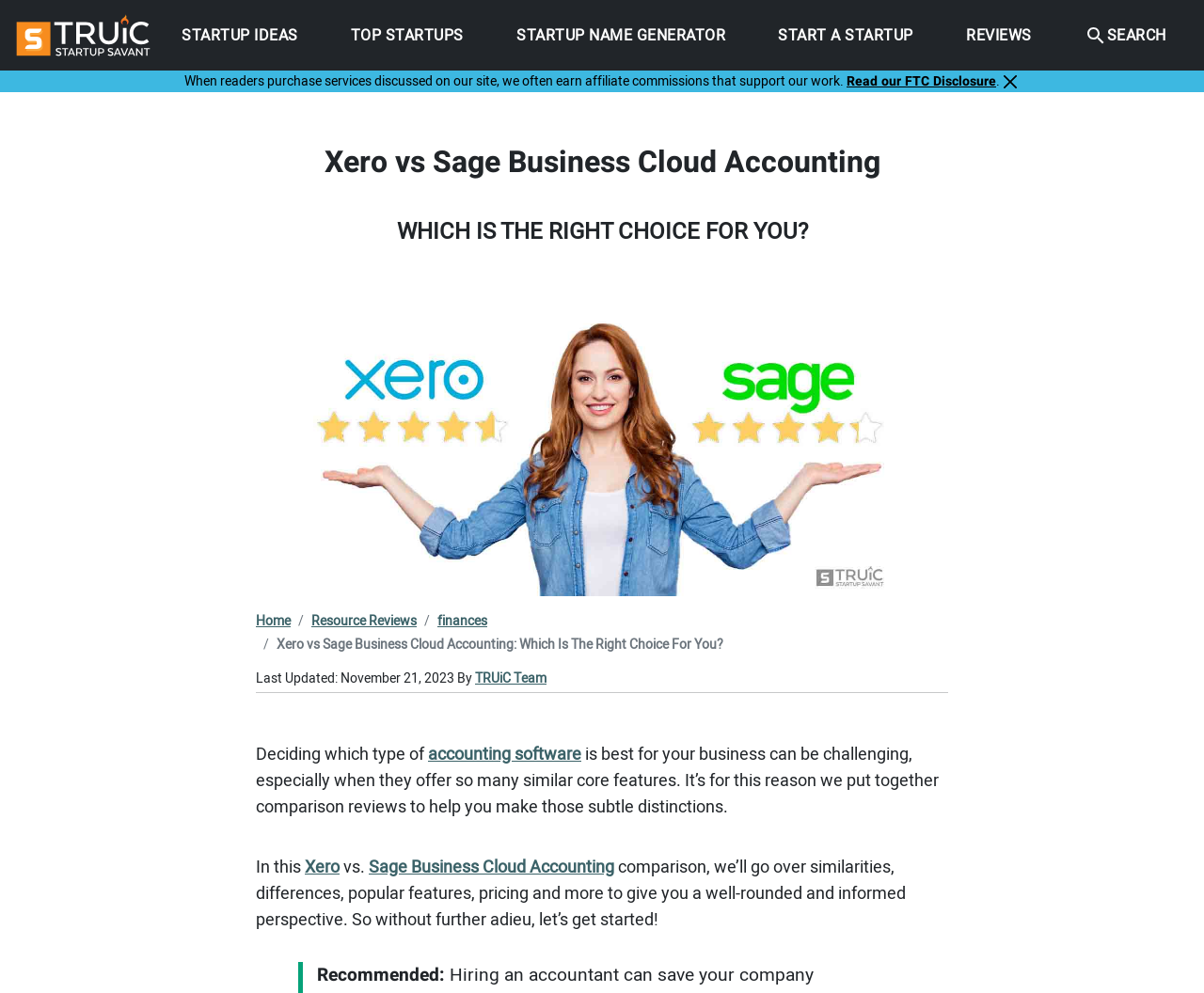Write an elaborate caption that captures the essence of the webpage.

The webpage is a review article comparing Xero and Sage Business Cloud Accounting. At the top, there is a main navigation bar with several links, including "Startup Ideas", "Top Startups", "Startup Name Generator", "Start a Startup", "Reviews", and "Search". The search link has a small magnifying glass icon next to it.

Below the navigation bar, there is a brief disclaimer about affiliate commissions and a link to read the FTC Disclosure. There is also a "Close" button, which is likely for a notification or alert.

The main content of the page is divided into sections. The first section has a heading "Xero vs Sage Business Cloud Accounting" and a subheading "WHICH IS THE RIGHT CHOICE FOR YOU?". There is also an image in this section.

The next section has links to "Home", "Resource Reviews", and "Finances" at the top. Below these links, there is a title "Xero vs Sage Business Cloud Accounting: Which Is The Right Choice For You?" followed by the date "November 21, 2023" and the author "TRUiC Team".

The main article begins below this section, with a brief introduction to the comparison review. The text explains that deciding on accounting software can be challenging and that the review aims to help readers make a well-informed decision. The article then dives into the comparison of Xero and Sage Business Cloud Accounting, discussing their similarities, differences, popular features, pricing, and more.

At the bottom of the page, there is a recommended section with a brief text.